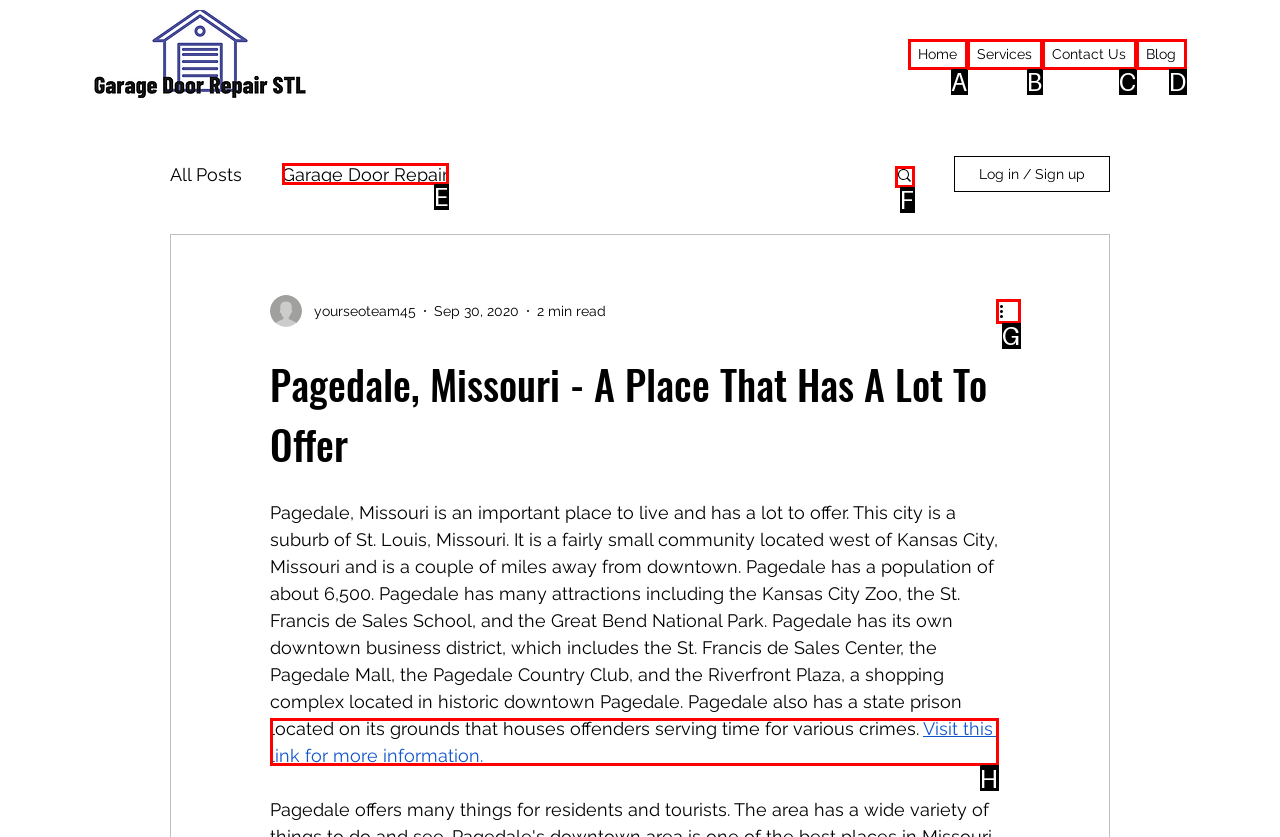Identify the HTML element to click to fulfill this task: Read more about Pagedale, Missouri
Answer with the letter from the given choices.

H